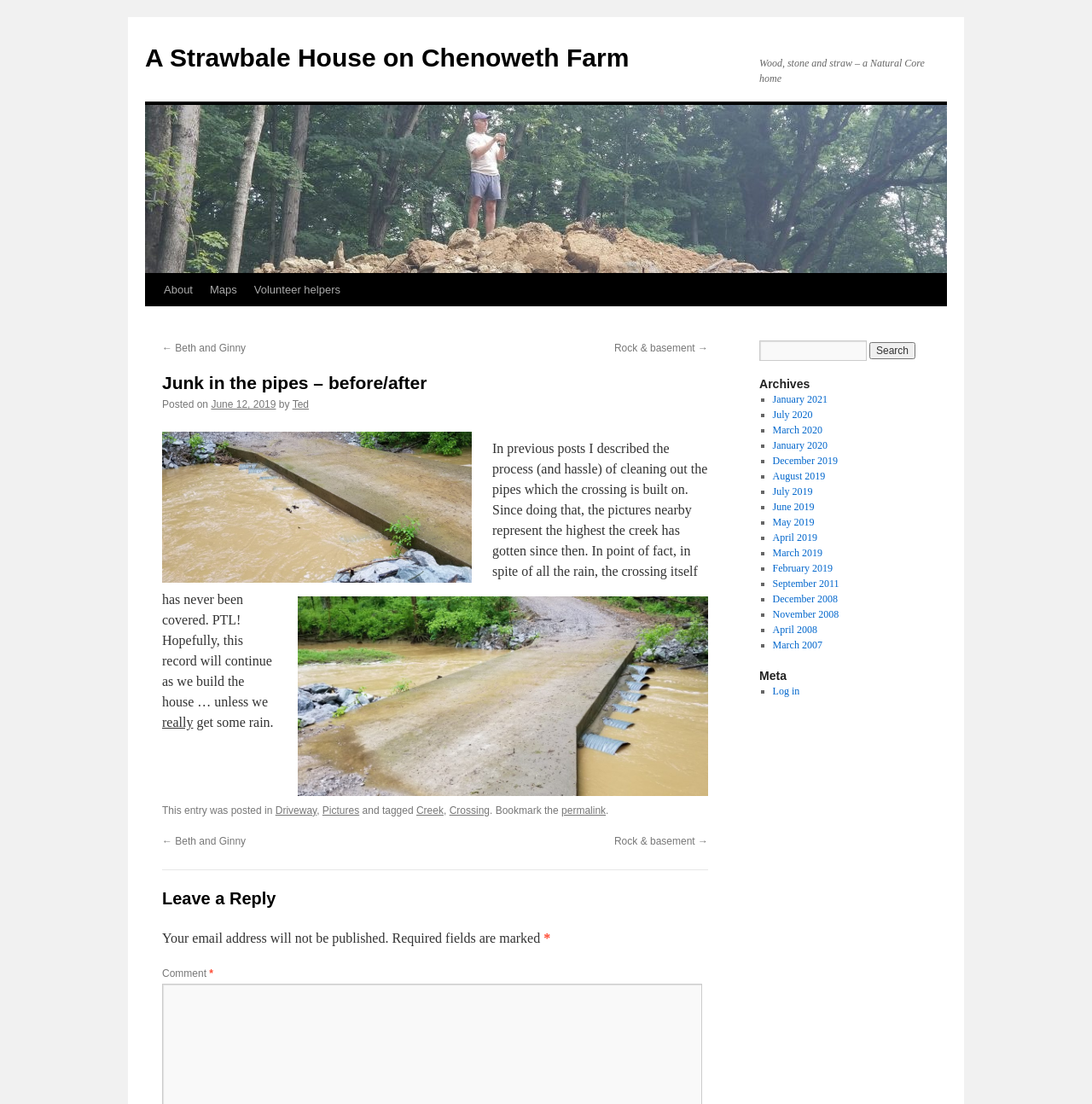Give a one-word or short-phrase answer to the following question: 
What is the purpose of the search box?

To search the website